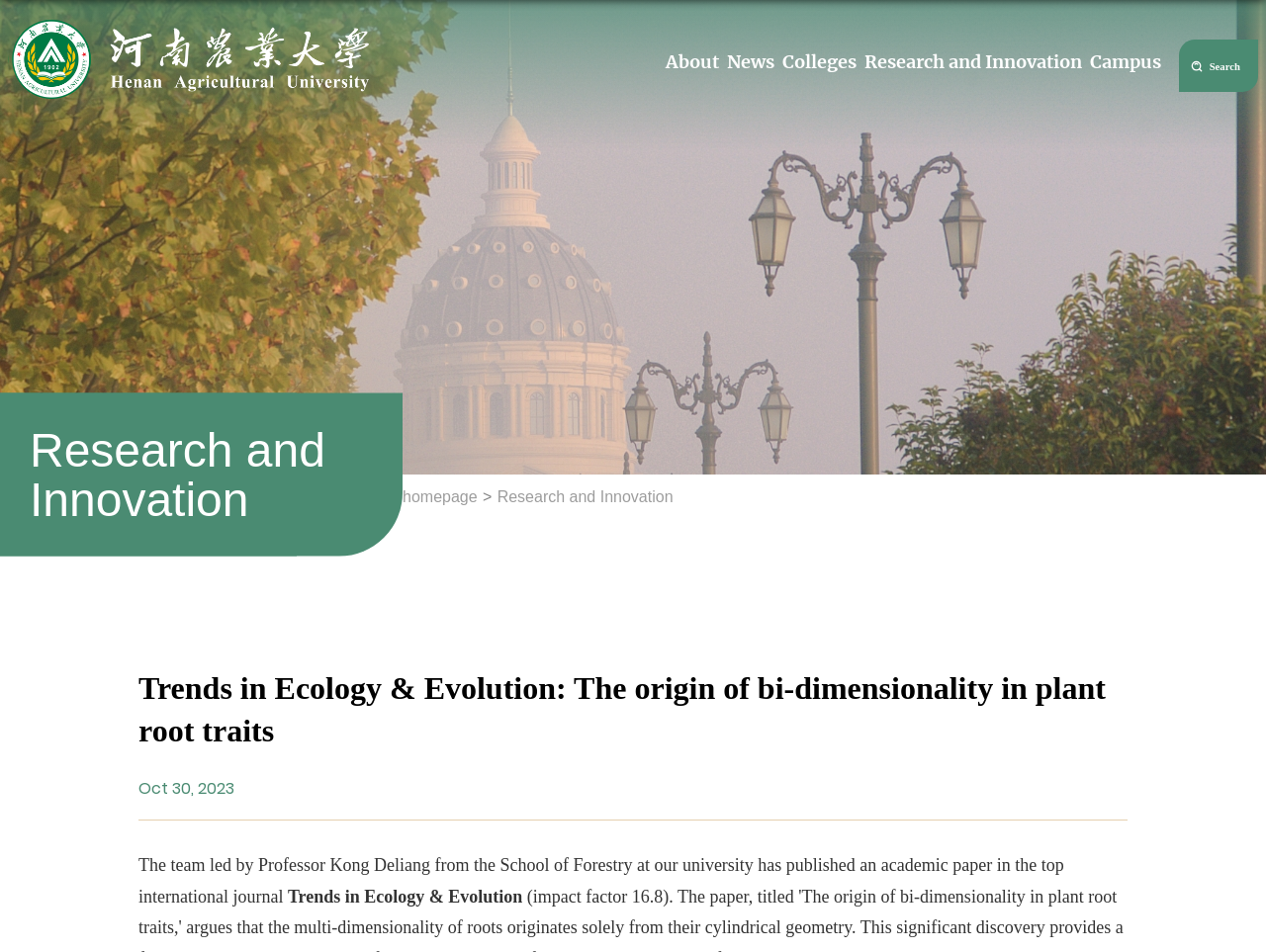Indicate the bounding box coordinates of the element that must be clicked to execute the instruction: "click the close button". The coordinates should be given as four float numbers between 0 and 1, i.e., [left, top, right, bottom].

[0.953, 0.027, 0.968, 0.047]